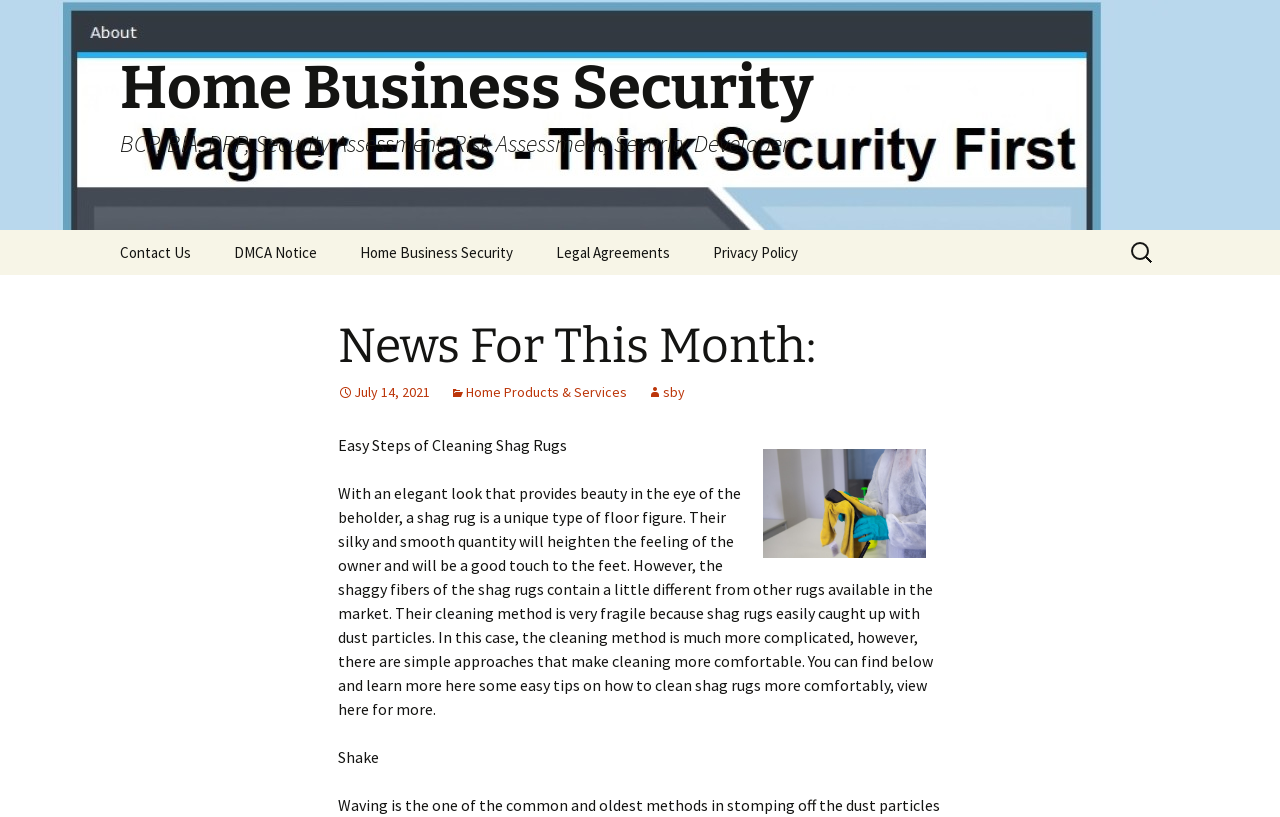What type of rug is being discussed in the article?
Answer the question based on the image using a single word or a brief phrase.

Shag rug